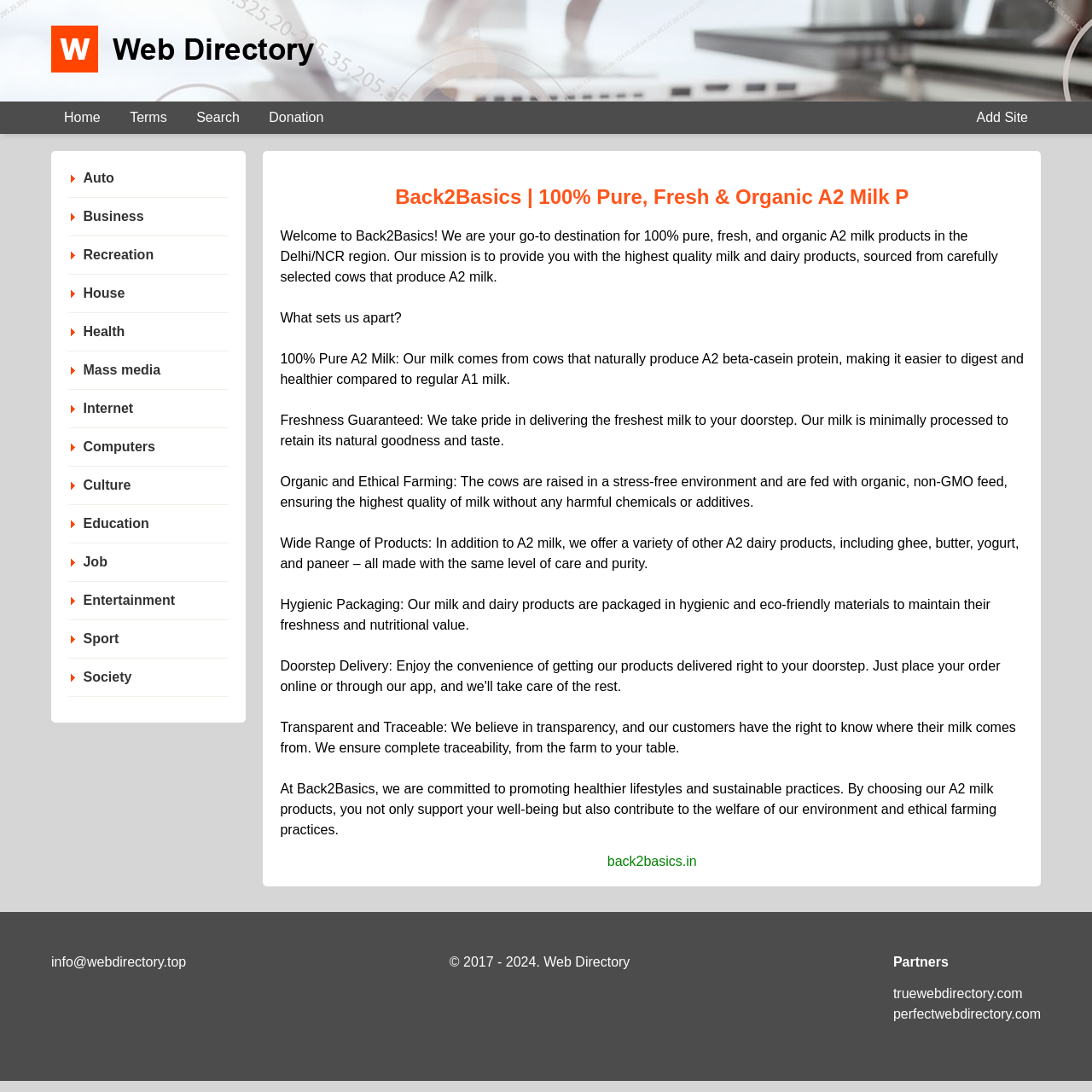Locate the headline of the webpage and generate its content.

Back2Basics | 100% Pure, Fresh & Organic A2 Milk P